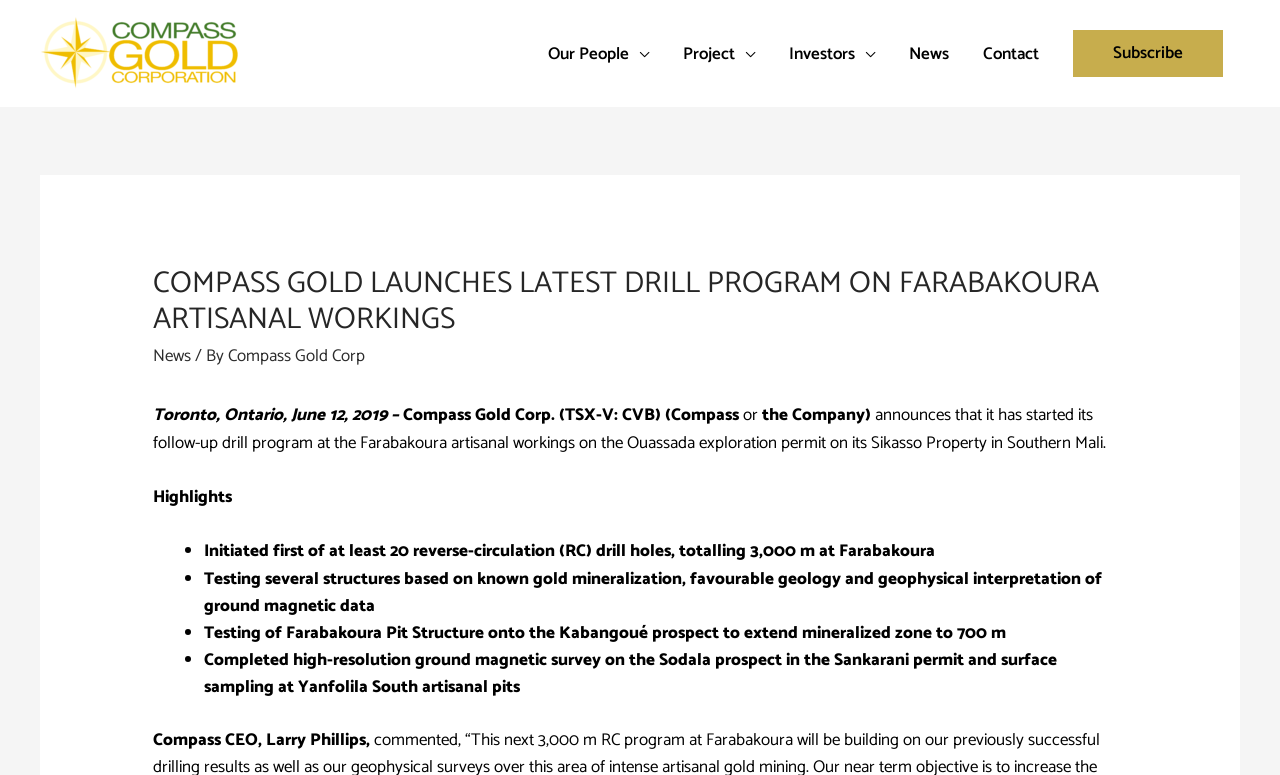Please provide a short answer using a single word or phrase for the question:
What is the location of the Ouassada exploration permit?

Southern Mali